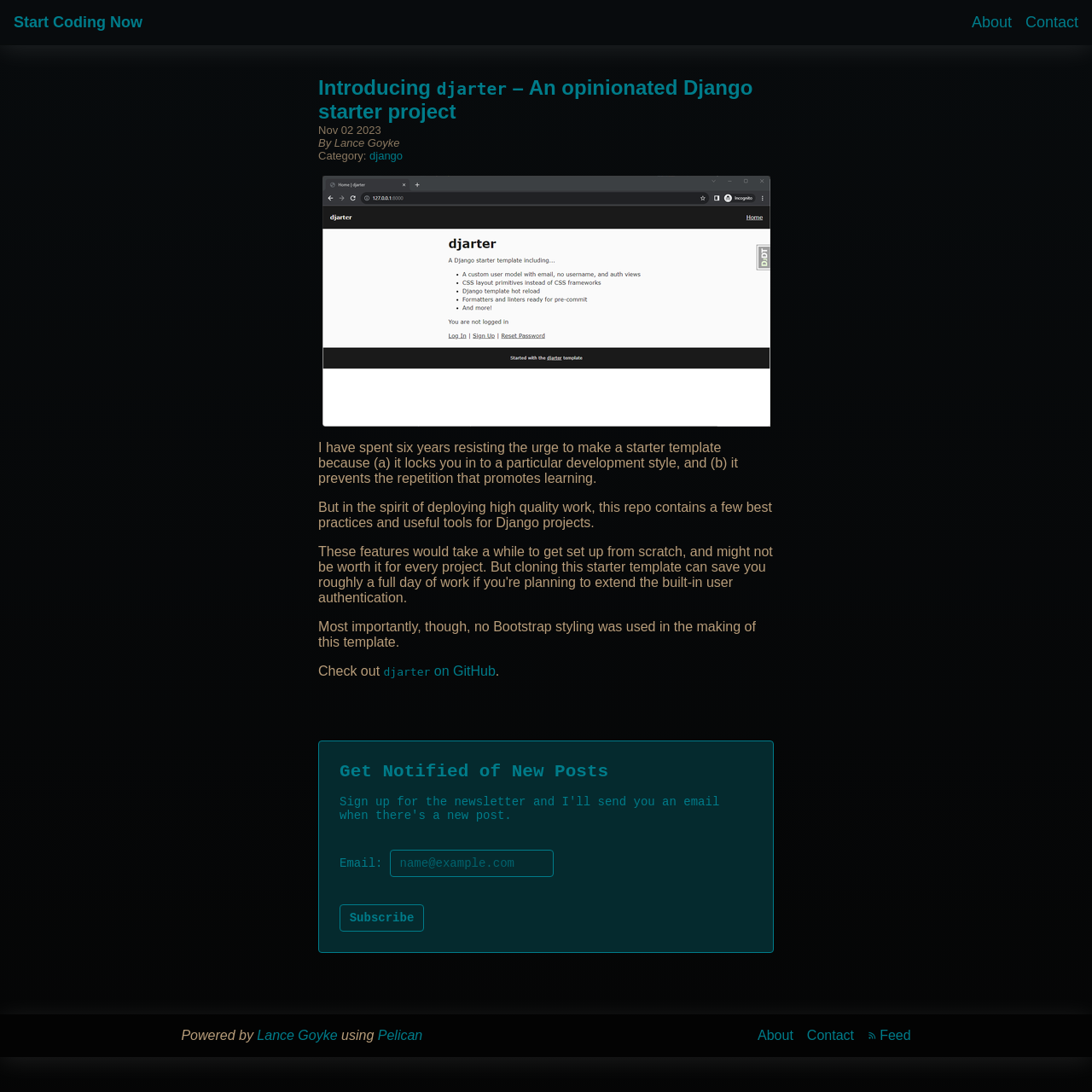How can I get notified of new posts? Look at the image and give a one-word or short phrase answer.

by subscribing with an email